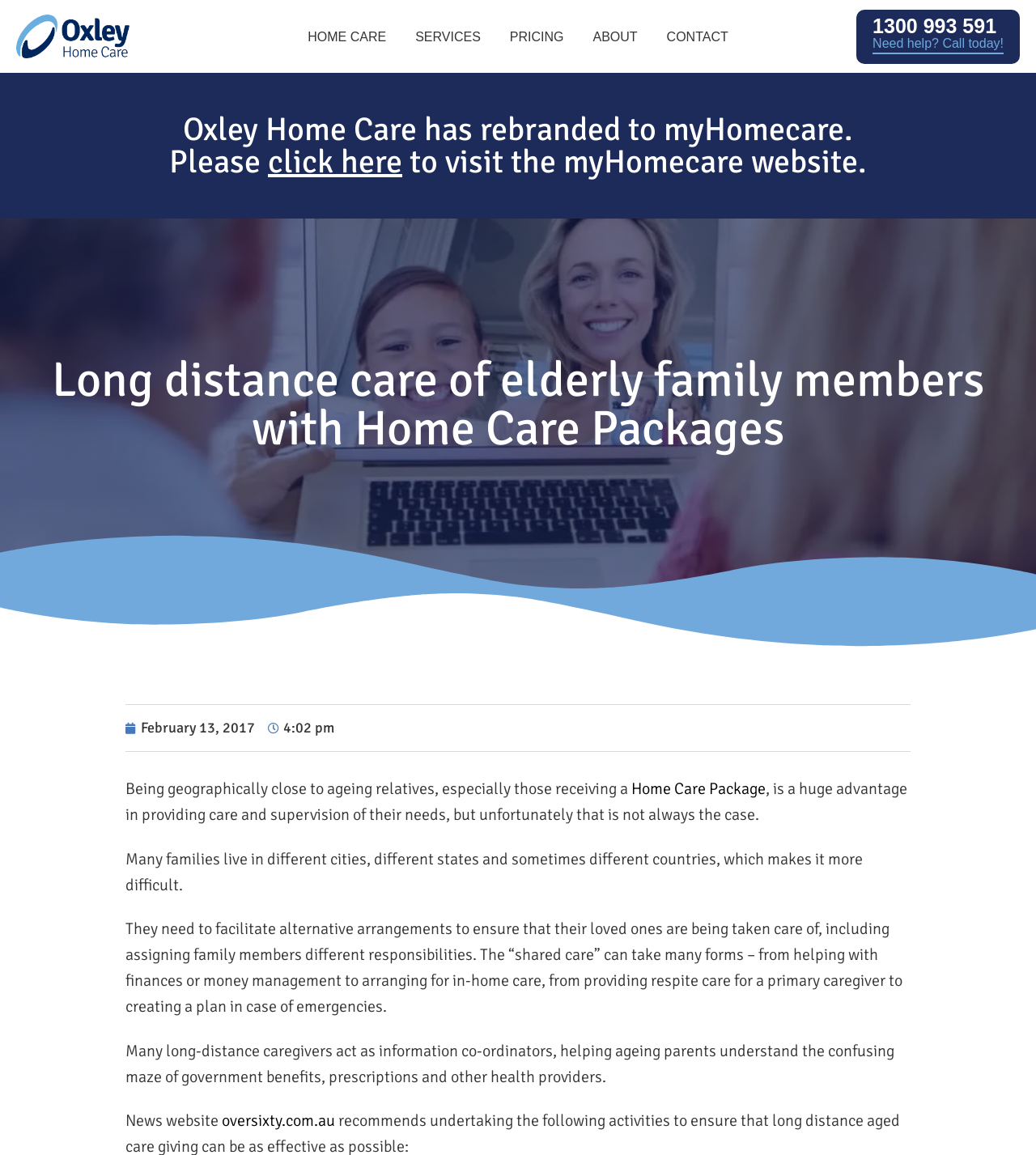Identify the title of the webpage and provide its text content.

Long distance care of elderly family members with Home Care Packages